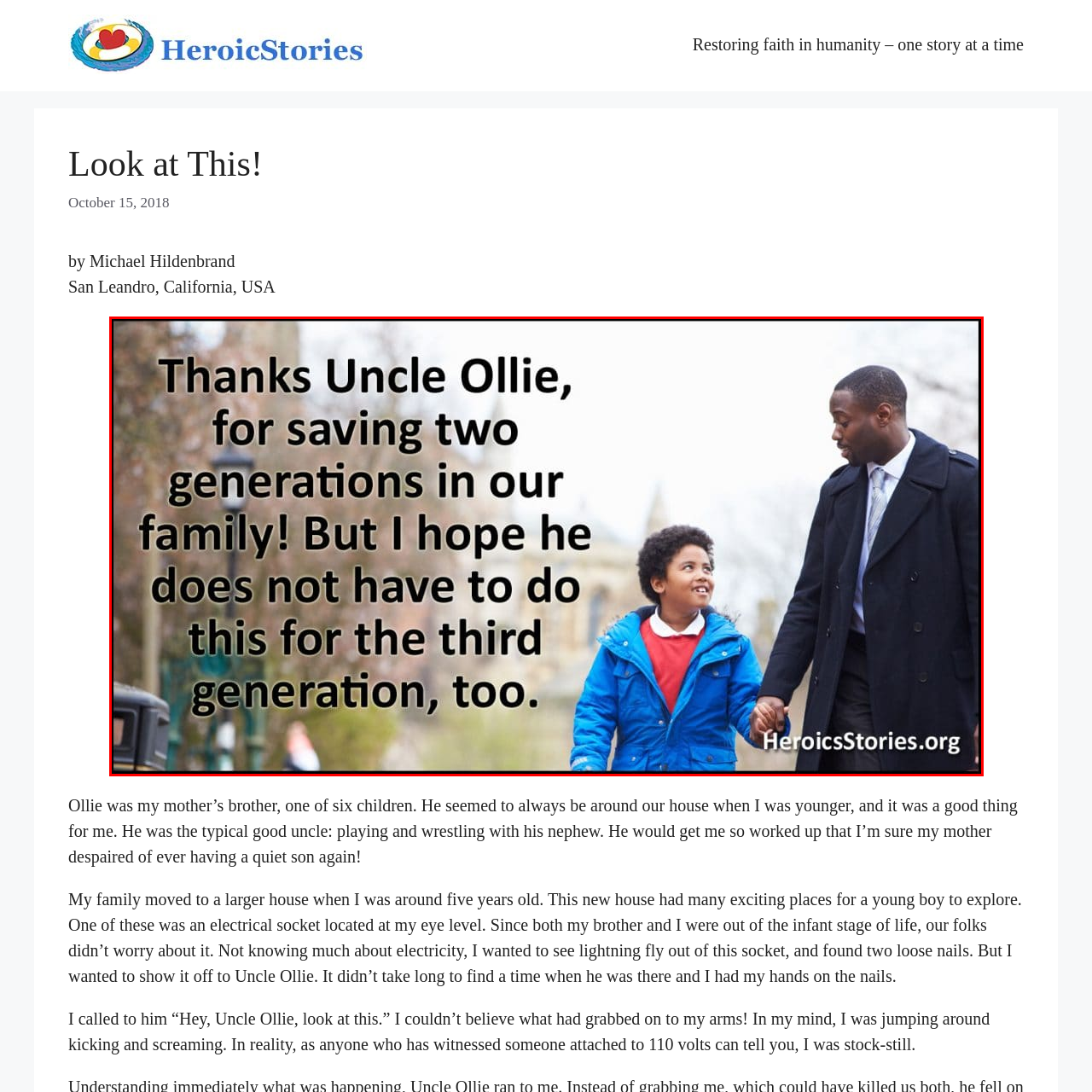What is the background of the image?
Pay attention to the segment of the image within the red bounding box and offer a detailed answer to the question.

According to the caption, the background of the image reveals a blurred urban setting, which provides context to the relationship and interaction between the man and the boy.